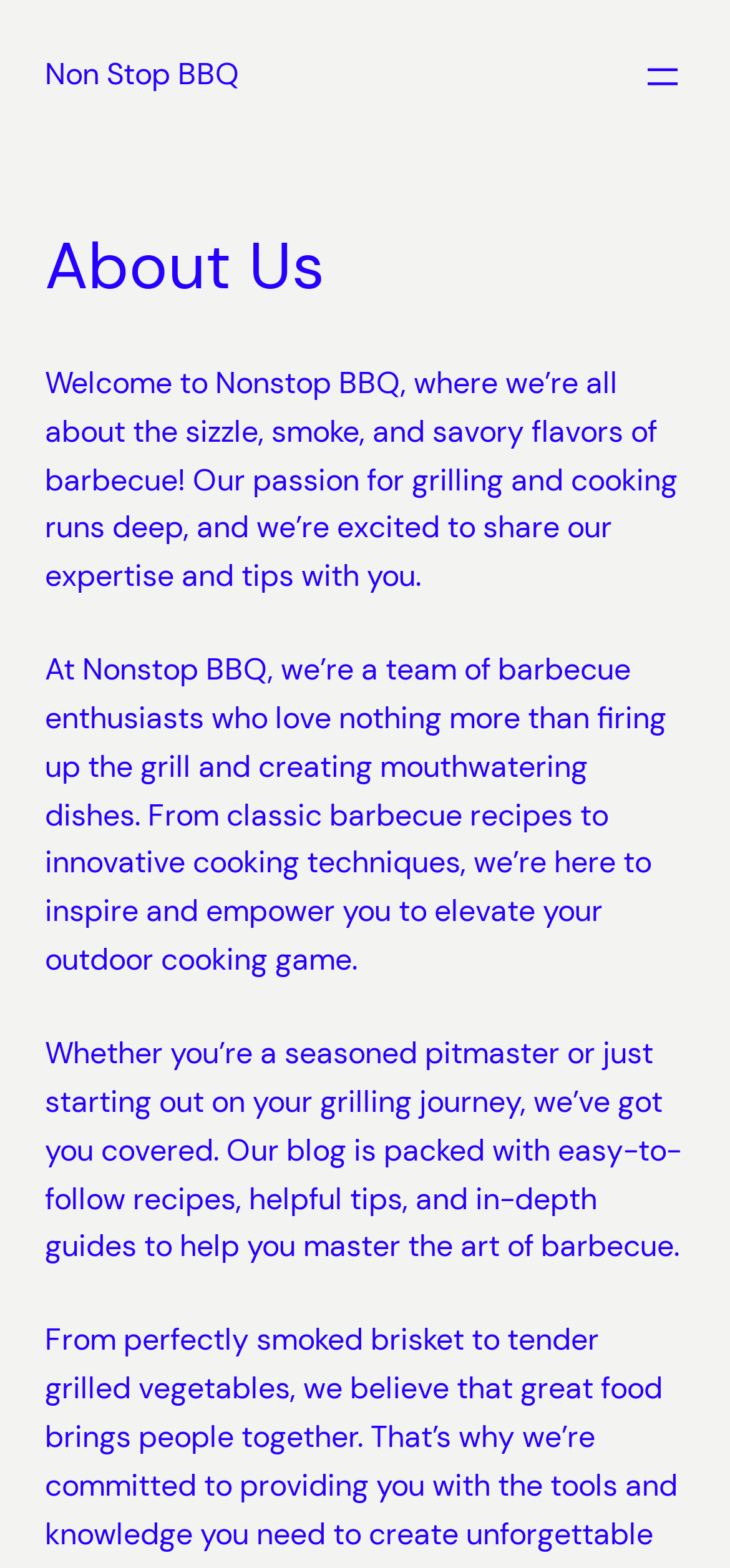Determine the bounding box for the HTML element described here: "aria-label="Open menu"". The coordinates should be given as [left, top, right, bottom] with each number being a float between 0 and 1.

[0.877, 0.034, 0.938, 0.063]